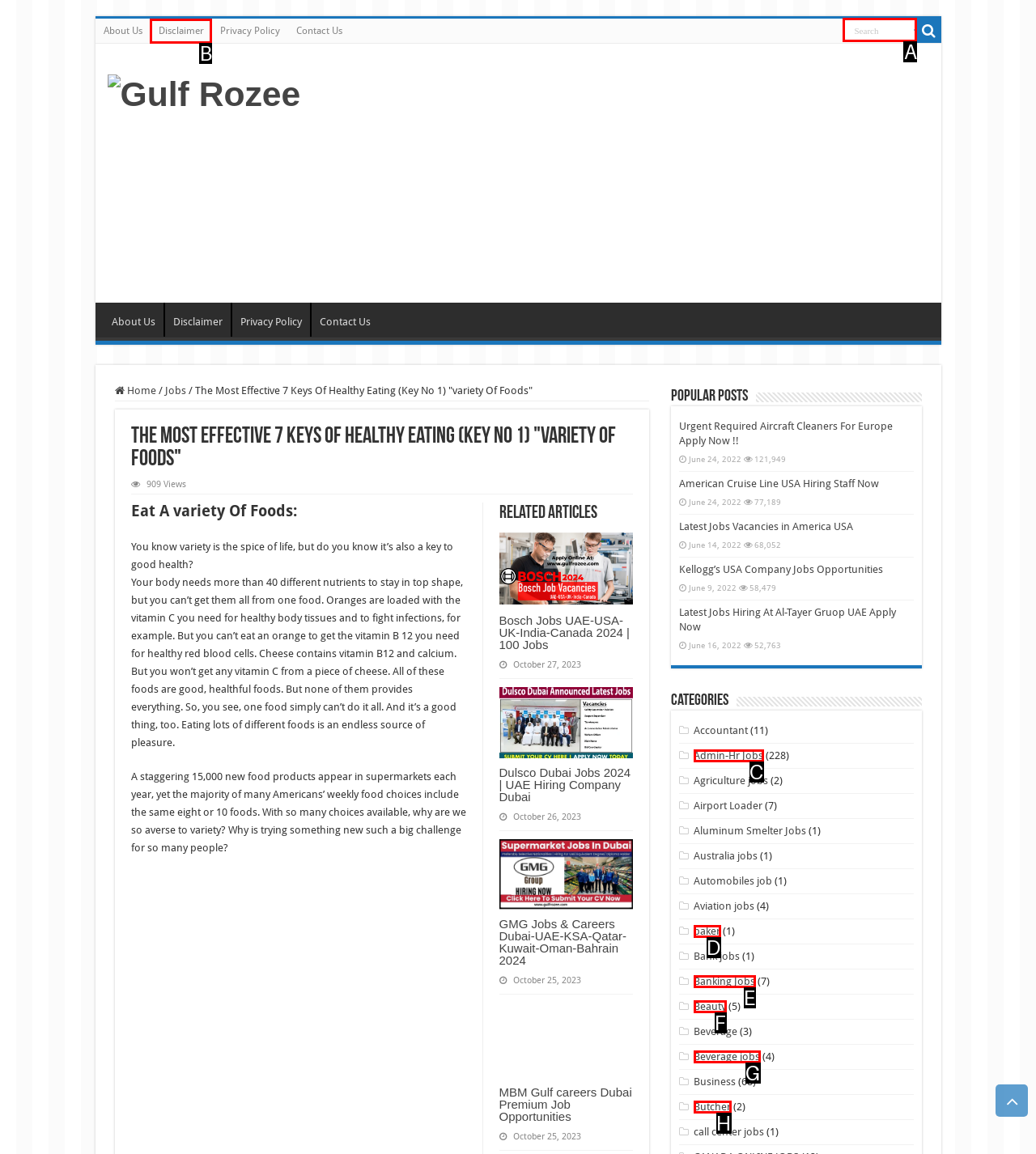Identify the correct UI element to click on to achieve the task: Search for something. Provide the letter of the appropriate element directly from the available choices.

A